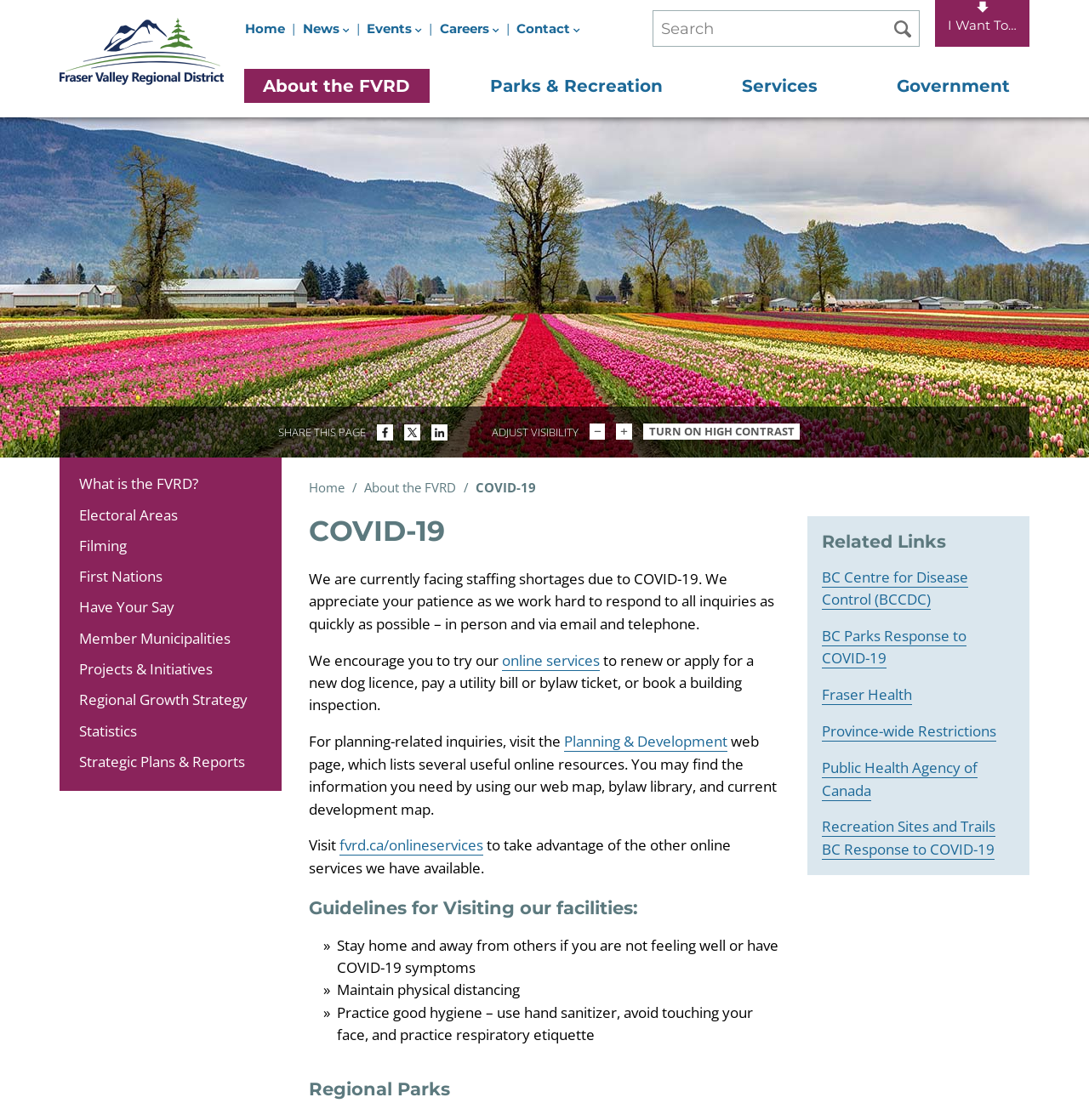Determine the bounding box coordinates for the element that should be clicked to follow this instruction: "Visit online services". The coordinates should be given as four float numbers between 0 and 1, in the format [left, top, right, bottom].

[0.312, 0.746, 0.444, 0.764]